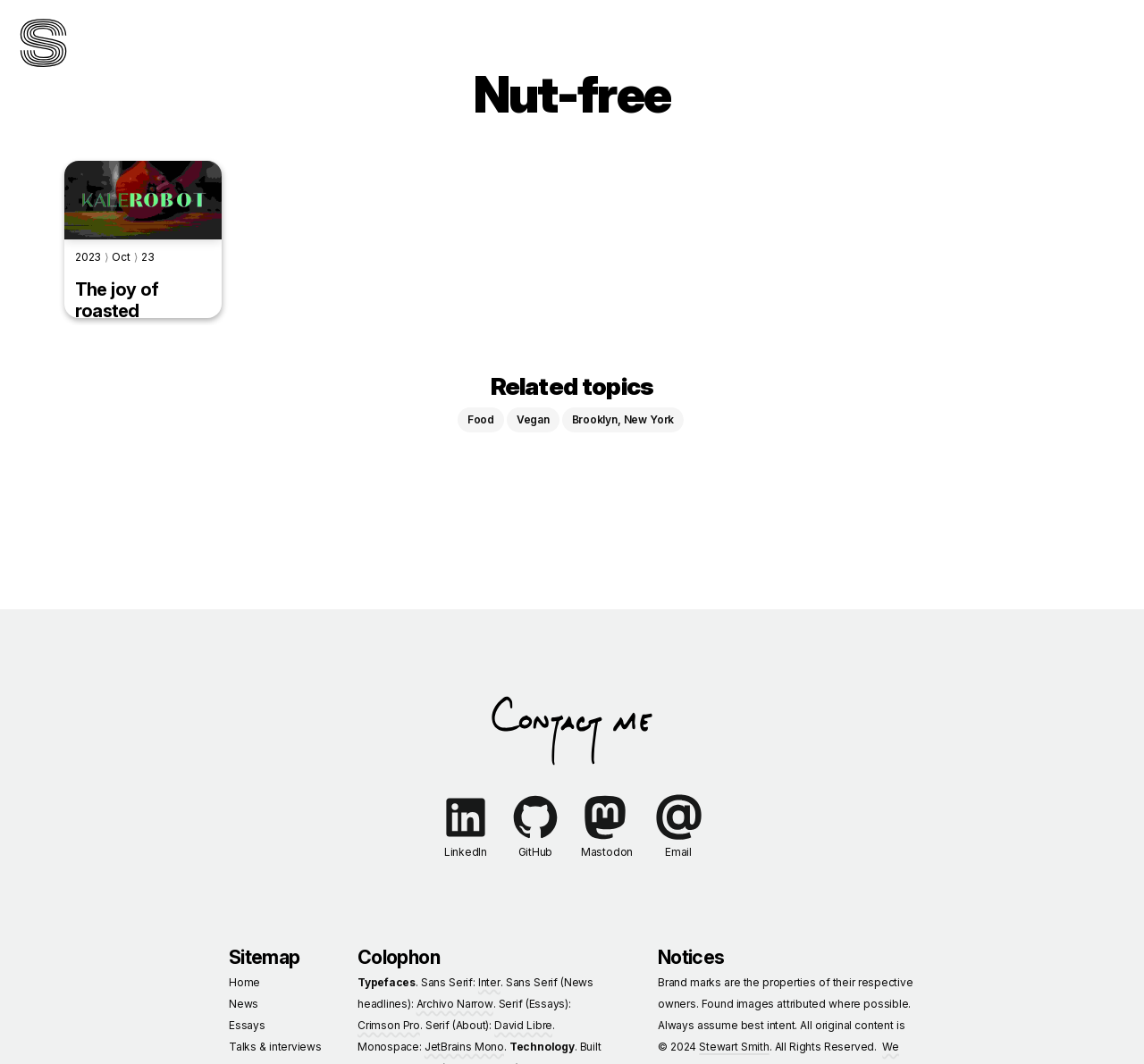Please specify the coordinates of the bounding box for the element that should be clicked to carry out this instruction: "Go to Home". The coordinates must be four float numbers between 0 and 1, formatted as [left, top, right, bottom].

None